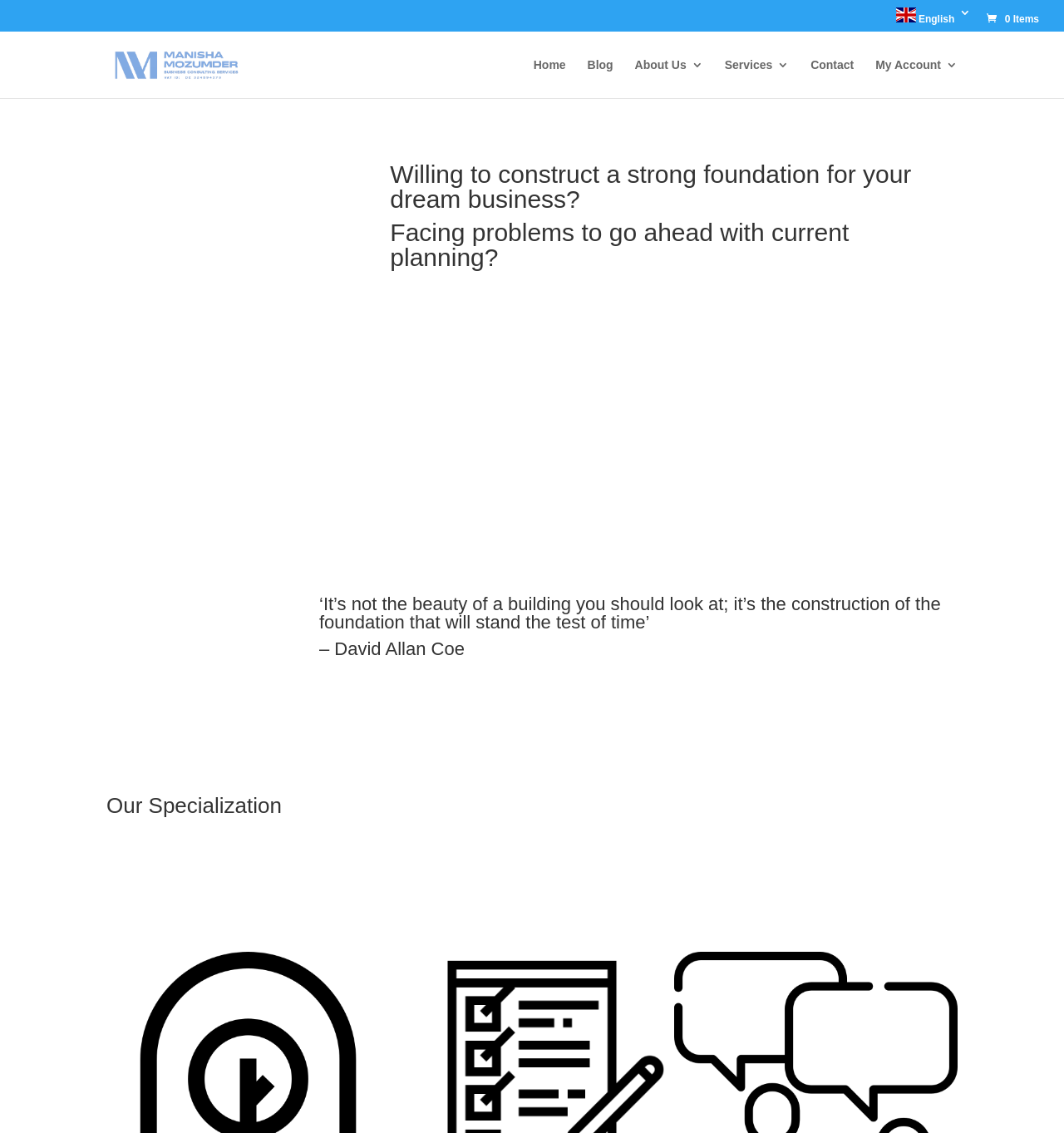From the webpage screenshot, predict the bounding box of the UI element that matches this description: "My Account".

[0.823, 0.052, 0.9, 0.087]